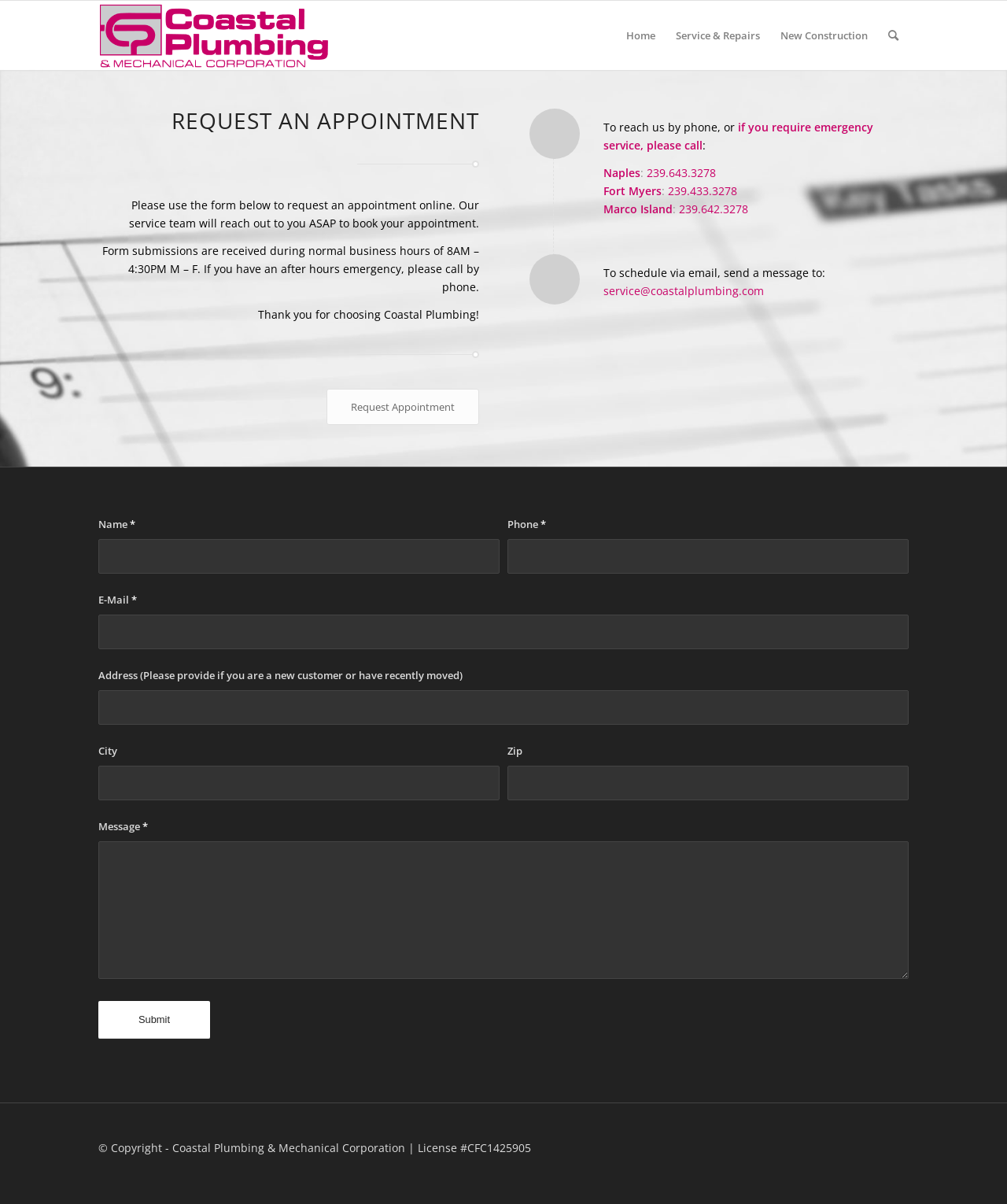Based on the element description 239.643.3278, identify the bounding box coordinates for the UI element. The coordinates should be in the format (top-left x, top-left y, bottom-right x, bottom-right y) and within the 0 to 1 range.

[0.642, 0.137, 0.711, 0.15]